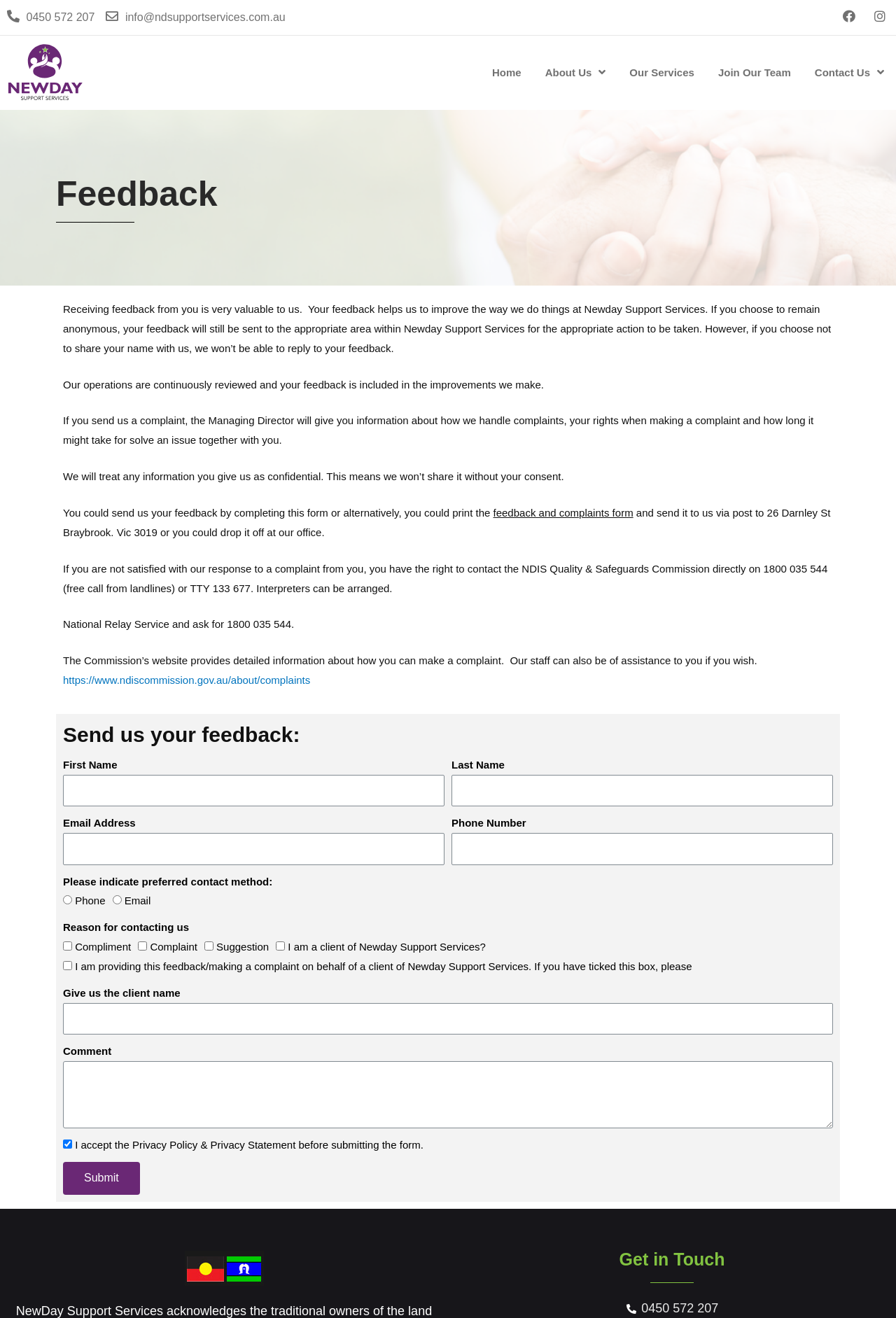How can users contact the NDIS Quality & Safeguards Commission?
Offer a detailed and exhaustive answer to the question.

The webpage provides information on how users can contact the NDIS Quality & Safeguards Commission if they are not satisfied with the response to a complaint. It states that users can call 1800 035 544 or visit the Commission's website at https://www.ndiscommission.gov.au/about/complaints.